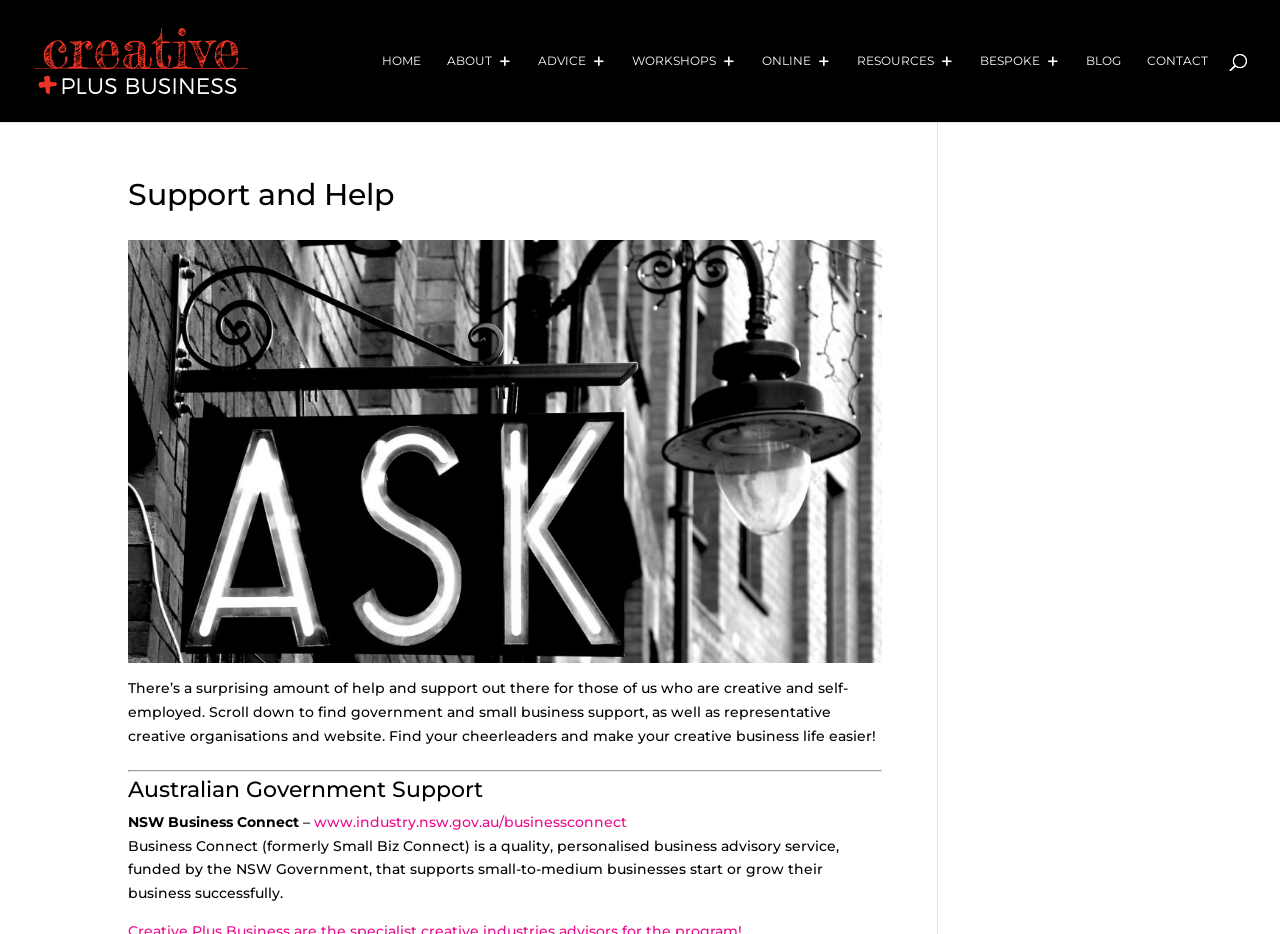Reply to the question with a single word or phrase:
What is the purpose of the Business Connect service?

Support small-to-medium businesses